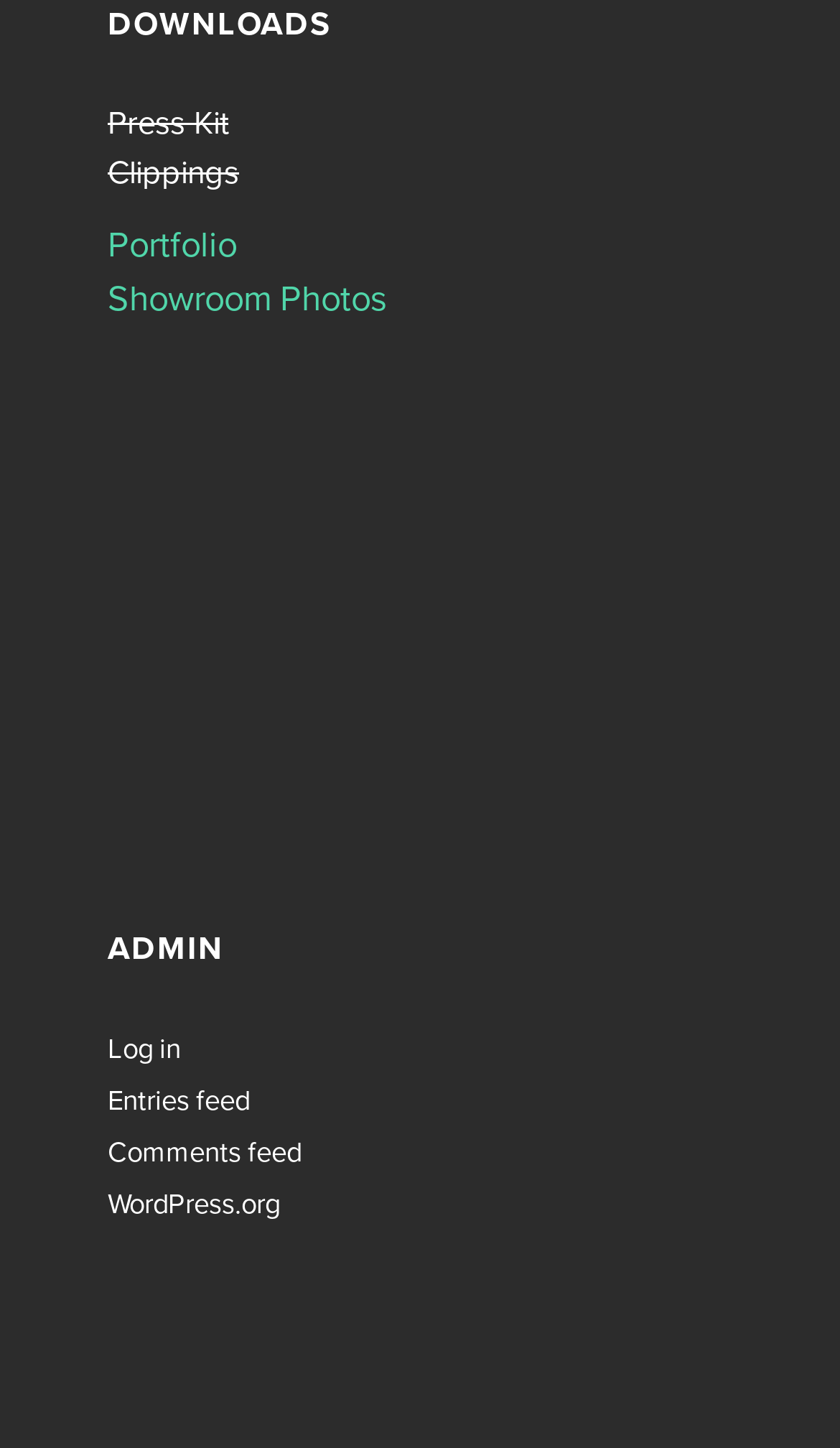Based on the element description: "Portfolio", identify the UI element and provide its bounding box coordinates. Use four float numbers between 0 and 1, [left, top, right, bottom].

[0.128, 0.155, 0.282, 0.185]